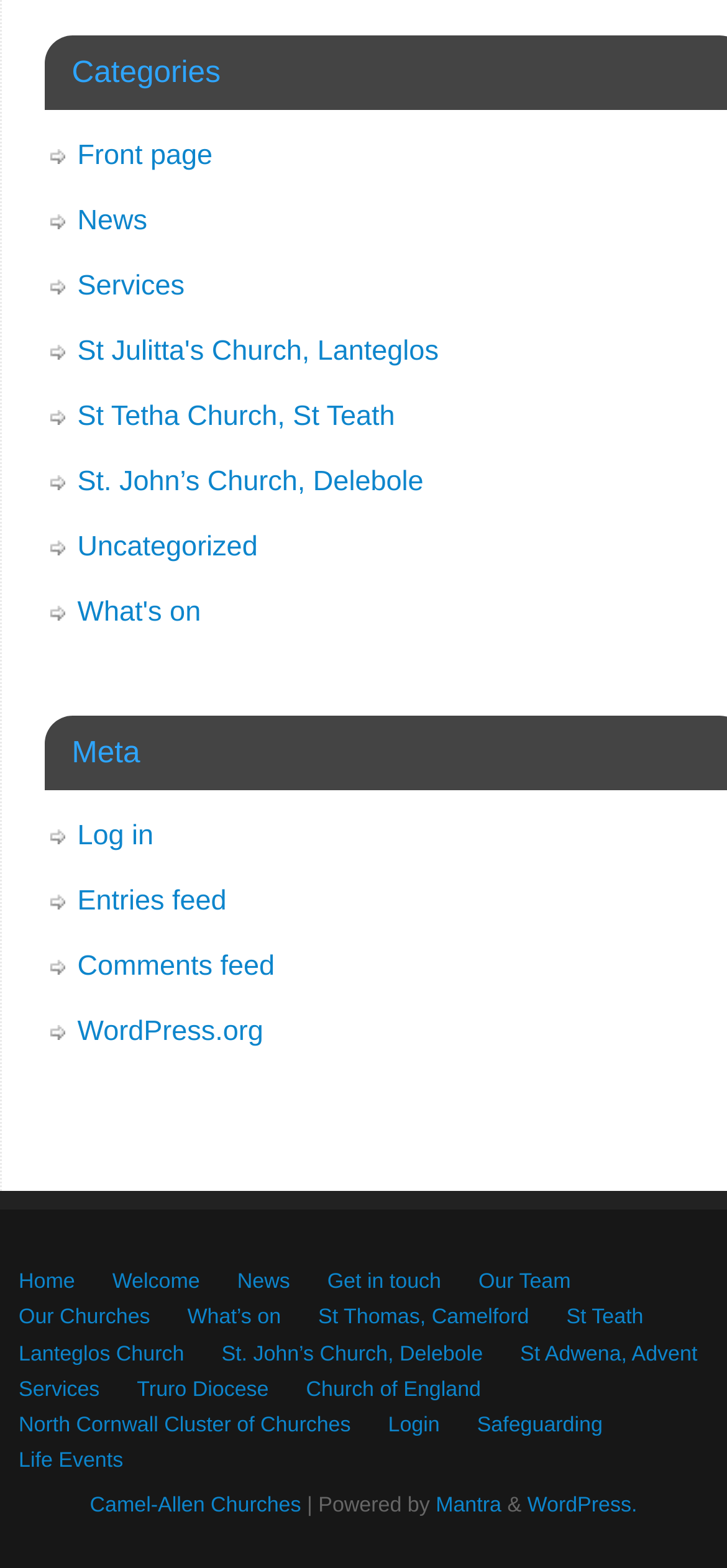What is the name of the organization mentioned in the bottom navigation menu?
Please provide a single word or phrase as your answer based on the screenshot.

North Cornwall Cluster of Churches